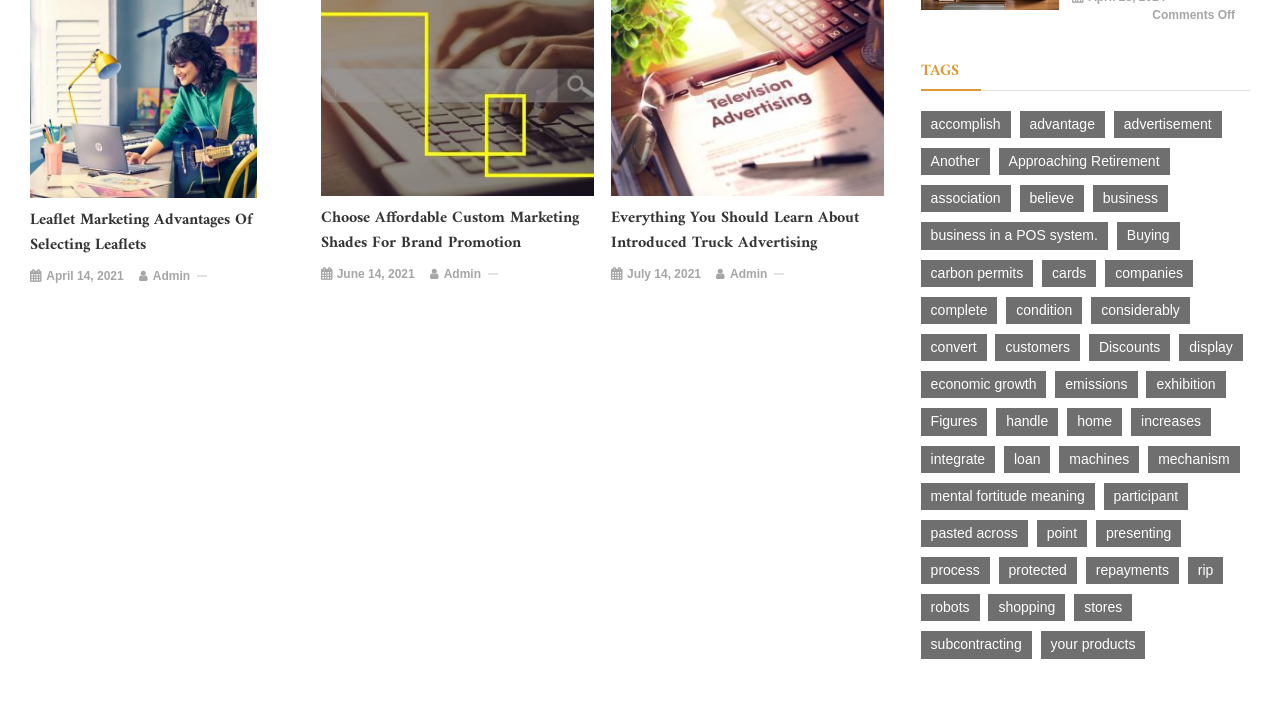Use a single word or phrase to answer the question:
What is the purpose of the webpage?

Blog or article listing